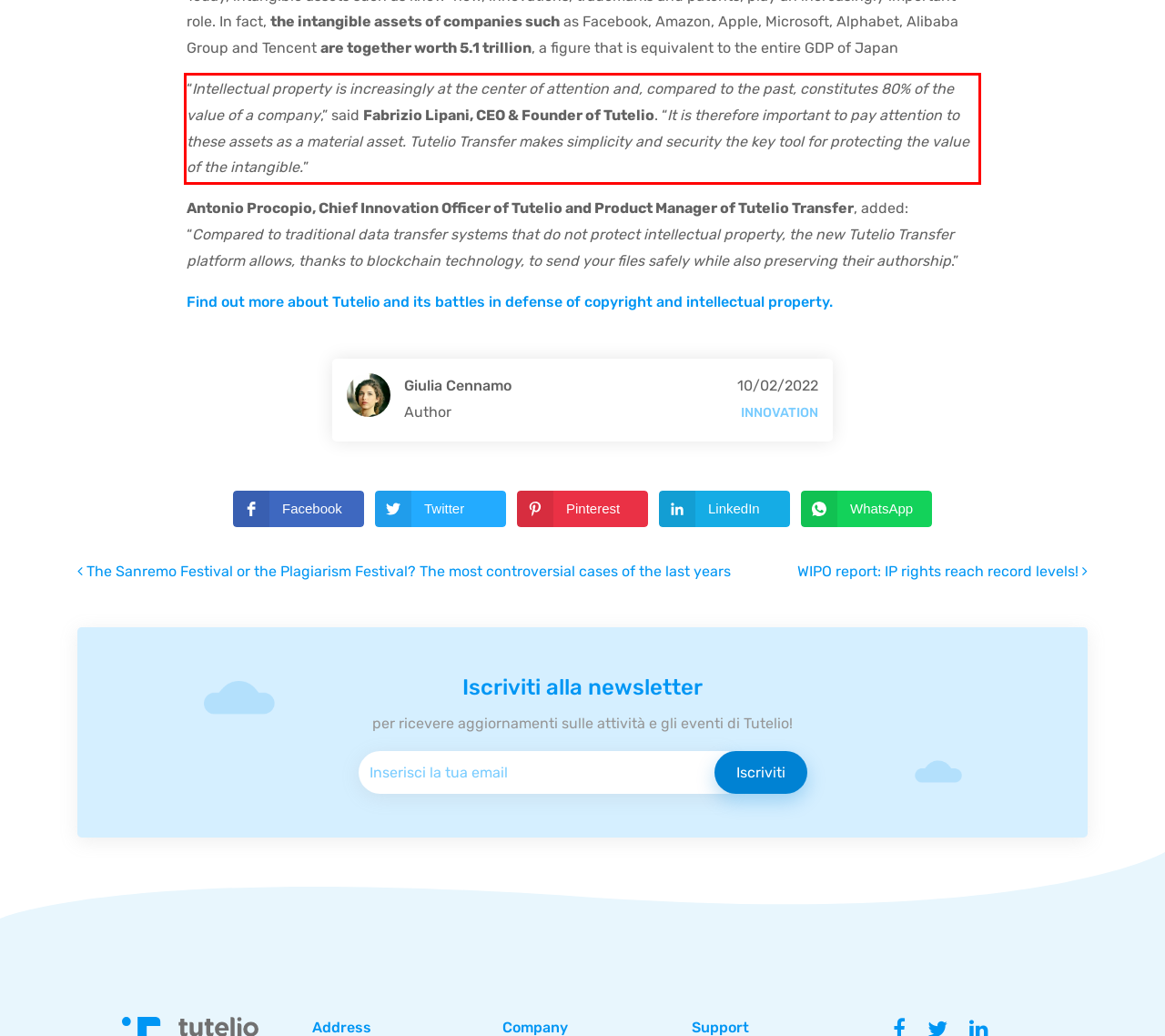The screenshot provided shows a webpage with a red bounding box. Apply OCR to the text within this red bounding box and provide the extracted content.

“Intellectual property is increasingly at the center of attention and, compared to the past, constitutes 80% of the value of a company,” said Fabrizio Lipani, CEO & Founder of Tutelio. “It is therefore important to pay attention to these assets as a material asset. Tutelio Transfer makes simplicity and security the key tool for protecting the value of the intangible.”